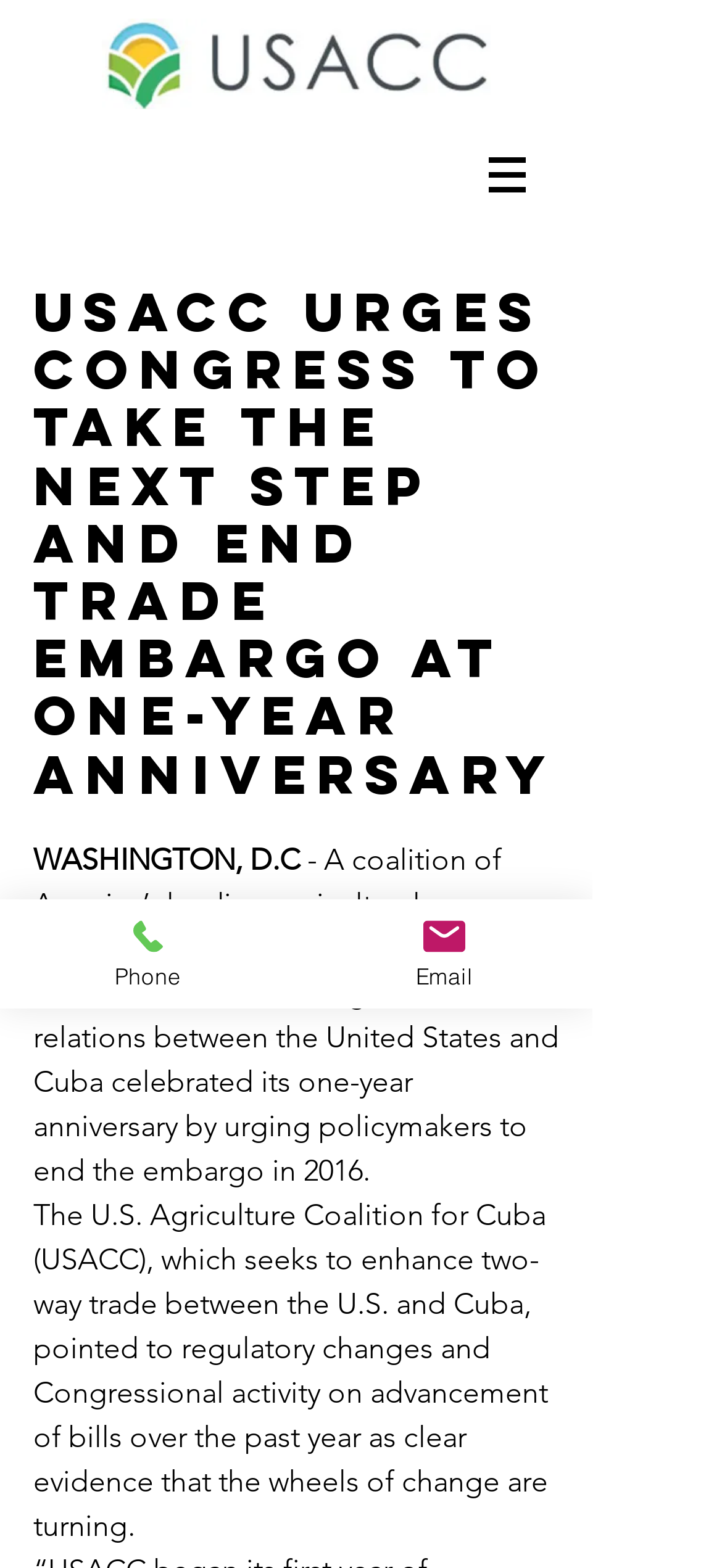How many images are there in the webpage?
Using the image, provide a concise answer in one word or a short phrase.

3